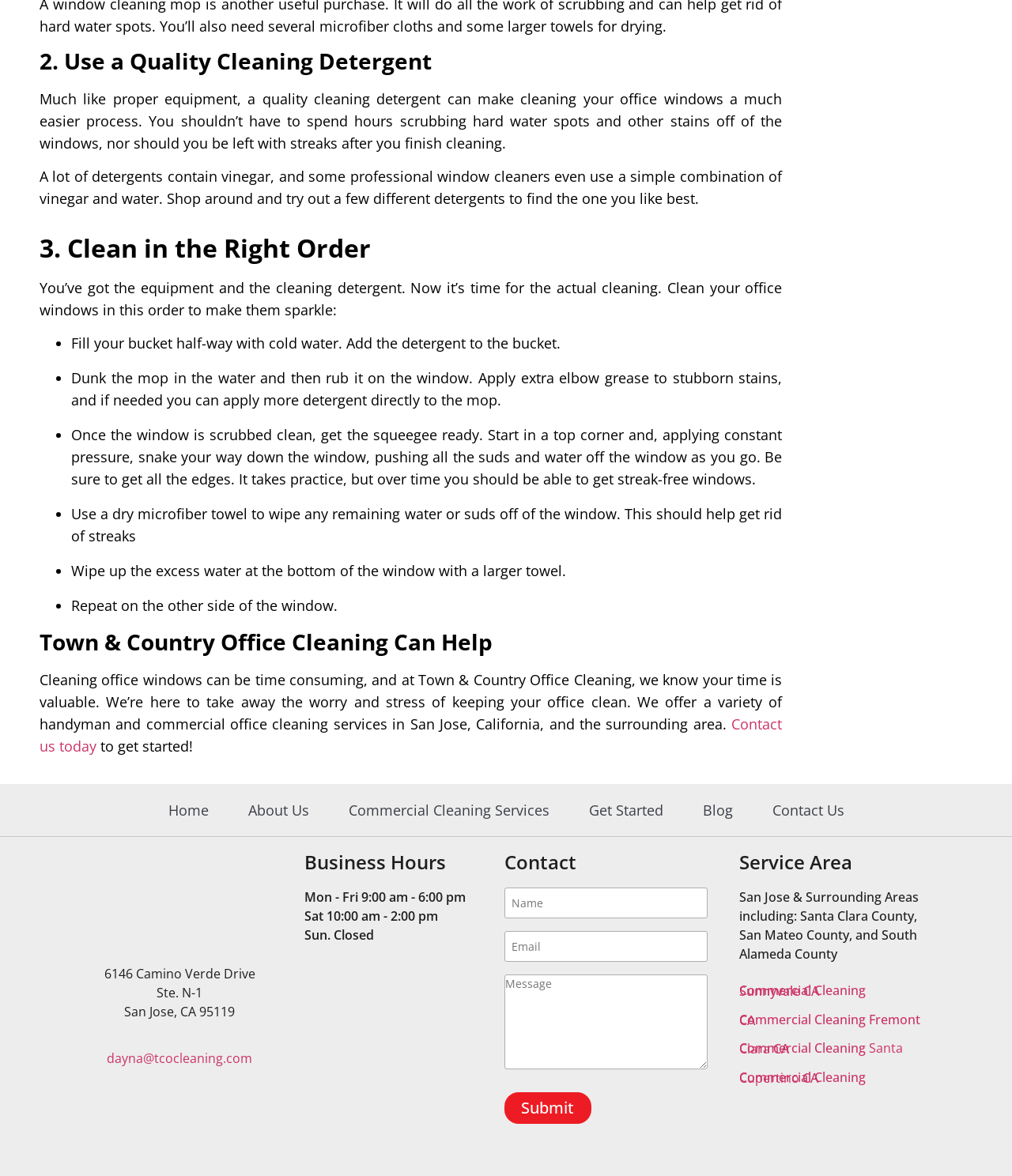What areas does Town & Country Office Cleaning serve?
Please provide a full and detailed response to the question.

Town & Country Office Cleaning serves San Jose and surrounding areas, including Santa Clara County, San Mateo County, and South Alameda County, as well as specific cities such as Sunnyvale, Fremont, Santa Clara, and Cupertino.